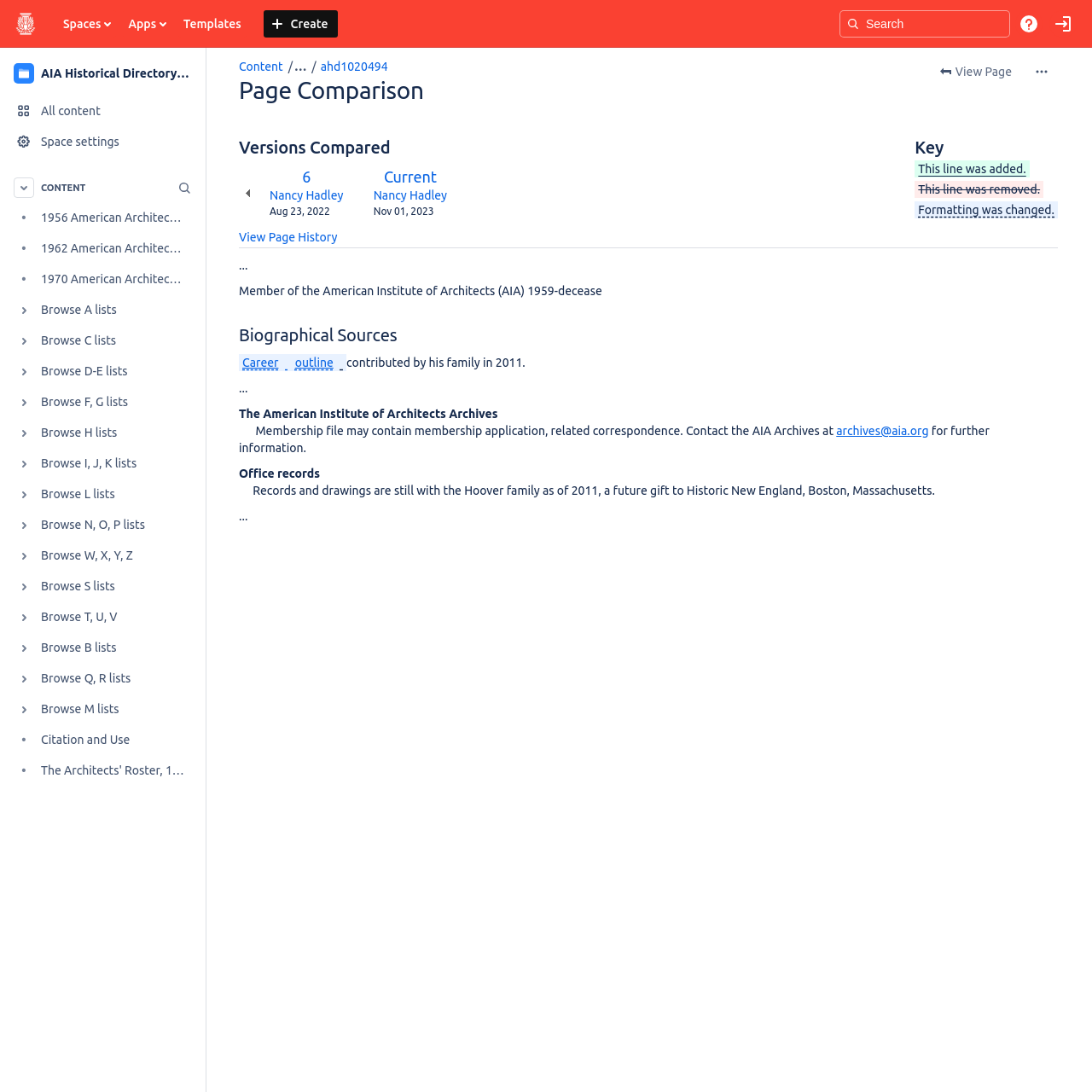Specify the bounding box coordinates of the region I need to click to perform the following instruction: "Subscribe to the newsletter". The coordinates must be four float numbers in the range of 0 to 1, i.e., [left, top, right, bottom].

None